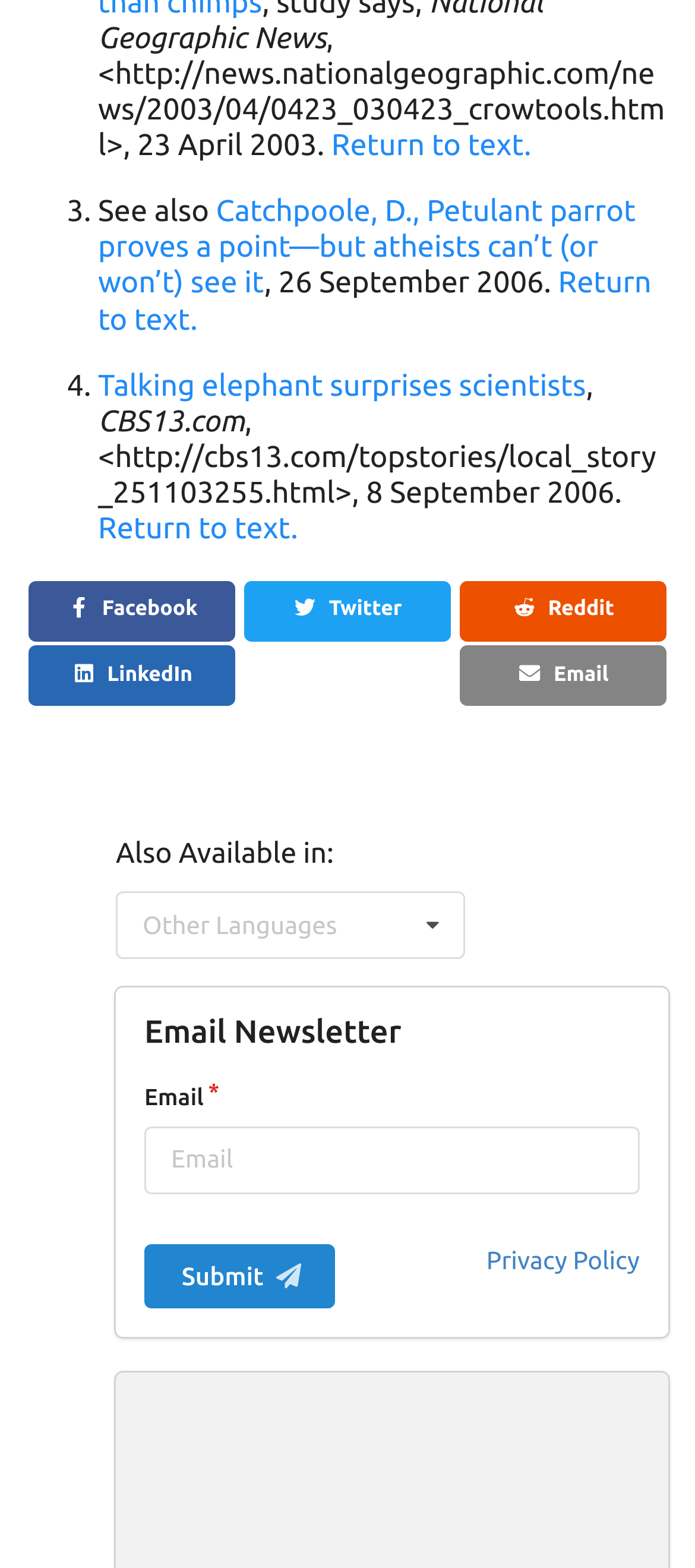Given the description "Return to text.", provide the bounding box coordinates of the corresponding UI element.

[0.141, 0.17, 0.937, 0.214]